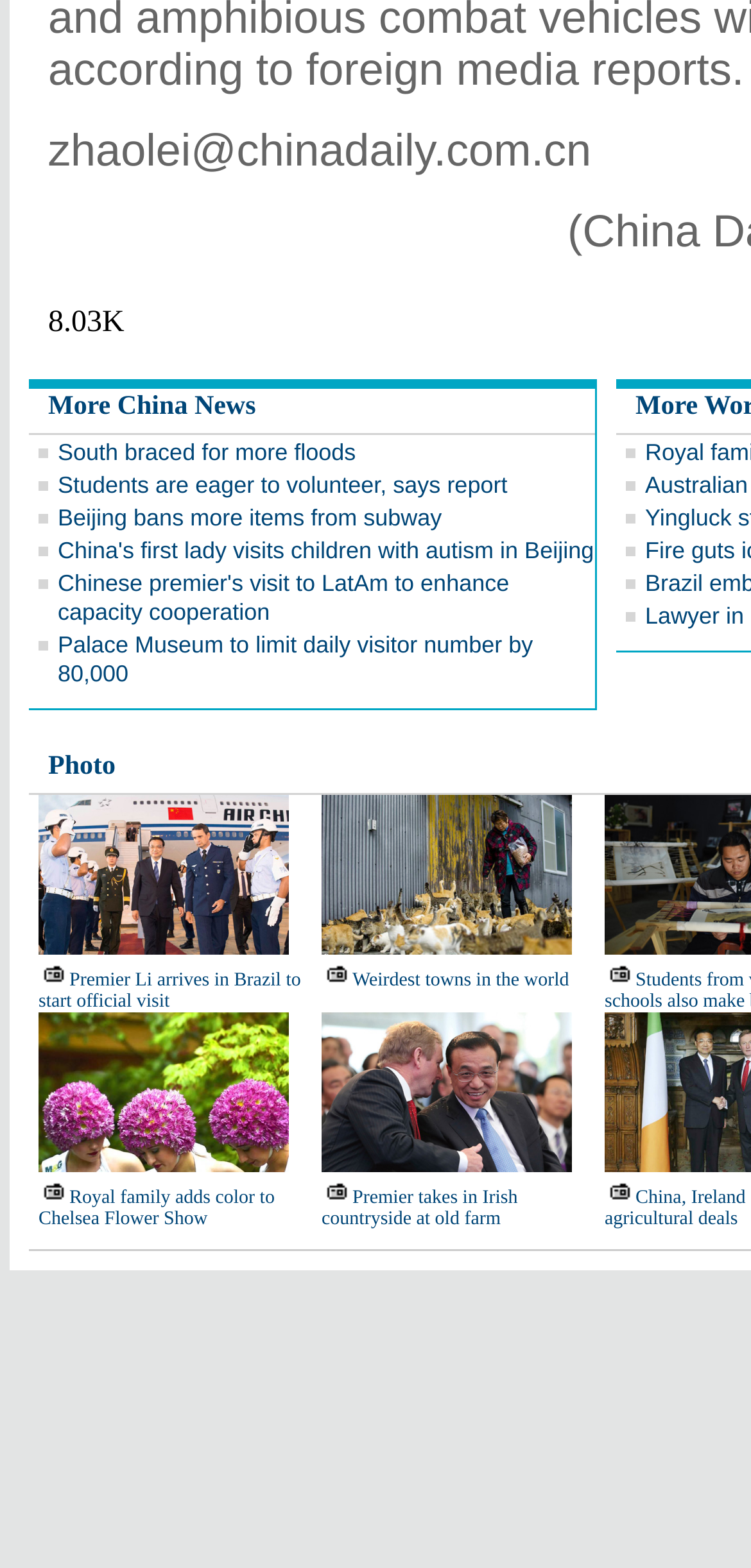Identify the bounding box coordinates for the element that needs to be clicked to fulfill this instruction: "Check out the photo". Provide the coordinates in the format of four float numbers between 0 and 1: [left, top, right, bottom].

[0.064, 0.48, 0.154, 0.498]